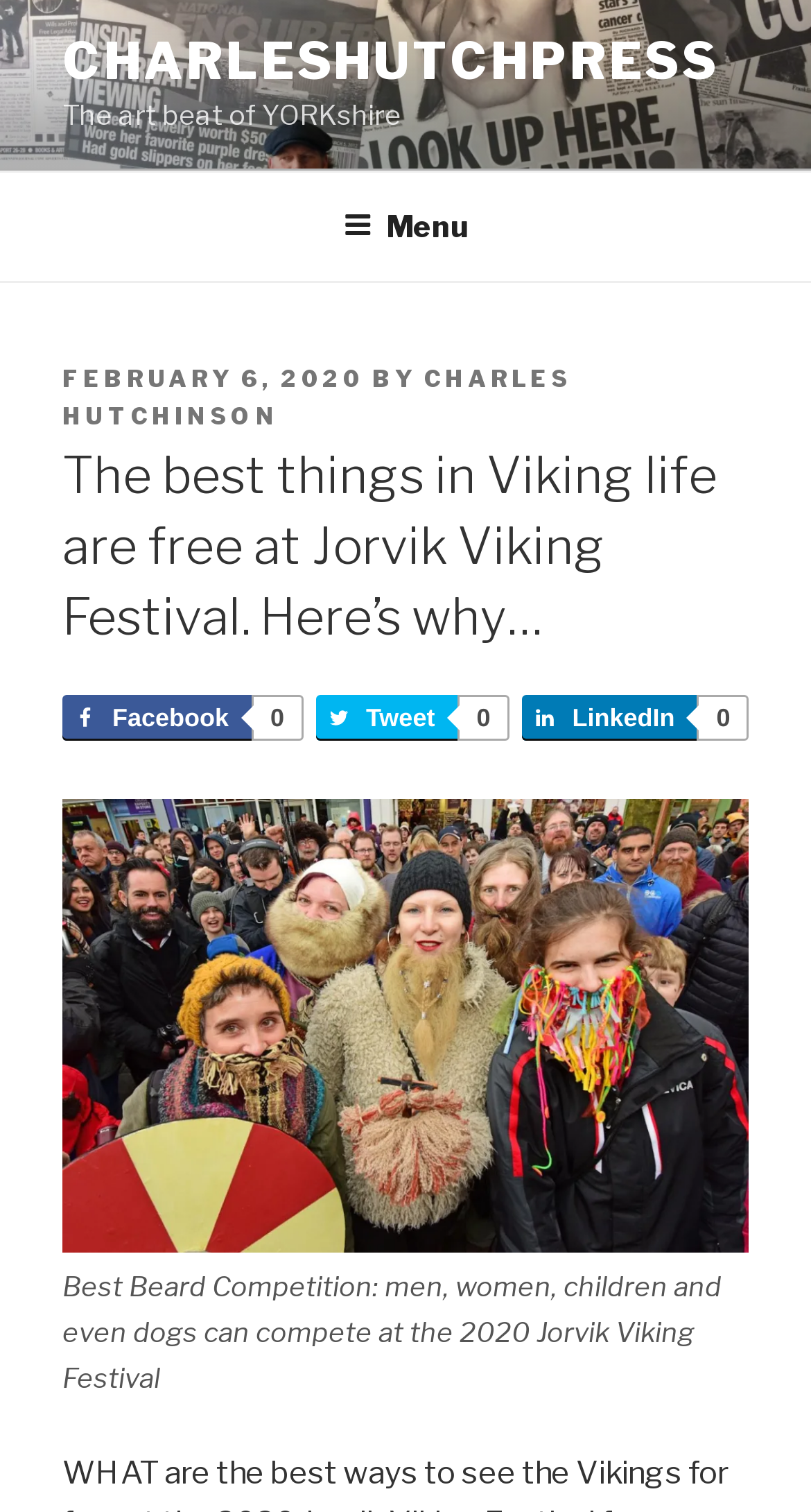Provide a one-word or short-phrase response to the question:
What is the competition mentioned in the figure caption?

Best Beard Competition